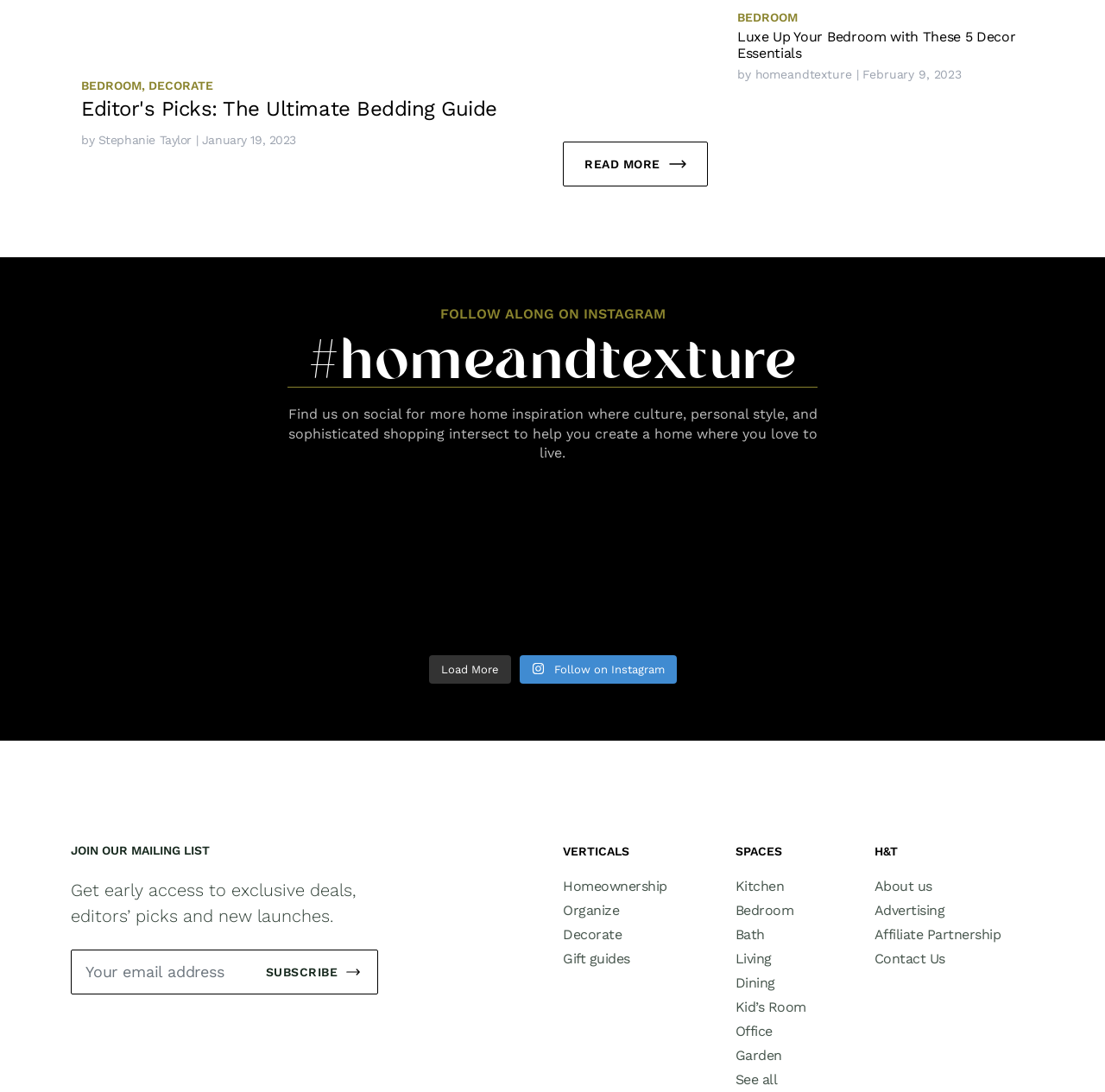What is the theme of the Instagram post with the image of a midimalist space?
Can you give a detailed and elaborate answer to the question?

I found an Instagram post with an image of a midimalist space, and the text accompanying the image mentions 'midimalism'. Therefore, I can infer that the theme of this post is midimalism.